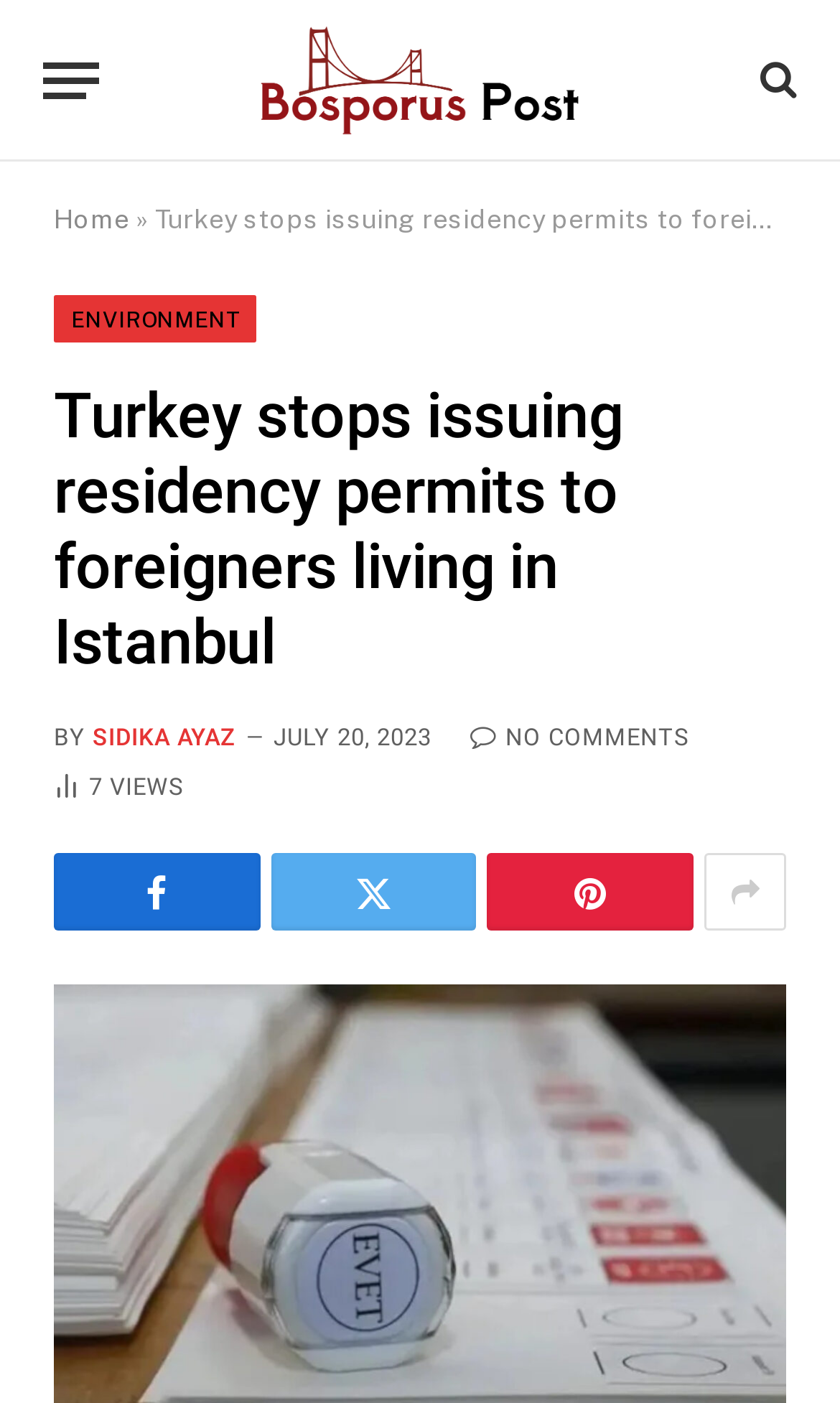Specify the bounding box coordinates of the region I need to click to perform the following instruction: "Go to the home page". The coordinates must be four float numbers in the range of 0 to 1, i.e., [left, top, right, bottom].

[0.064, 0.146, 0.154, 0.167]